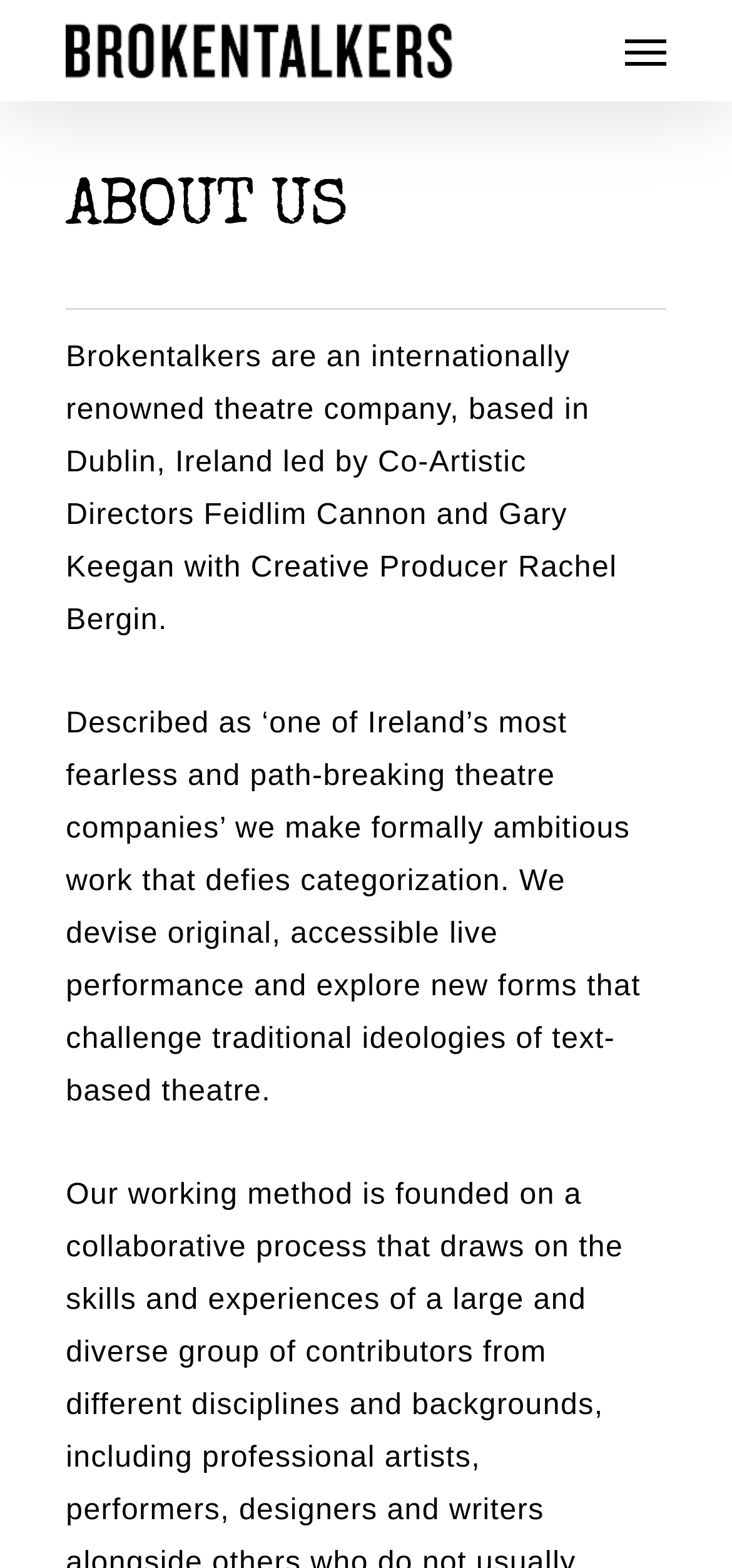Please find the bounding box coordinates (top-left x, top-left y, bottom-right x, bottom-right y) in the screenshot for the UI element described as follows: aria-label="Navigation Menu"

[0.854, 0.02, 0.91, 0.044]